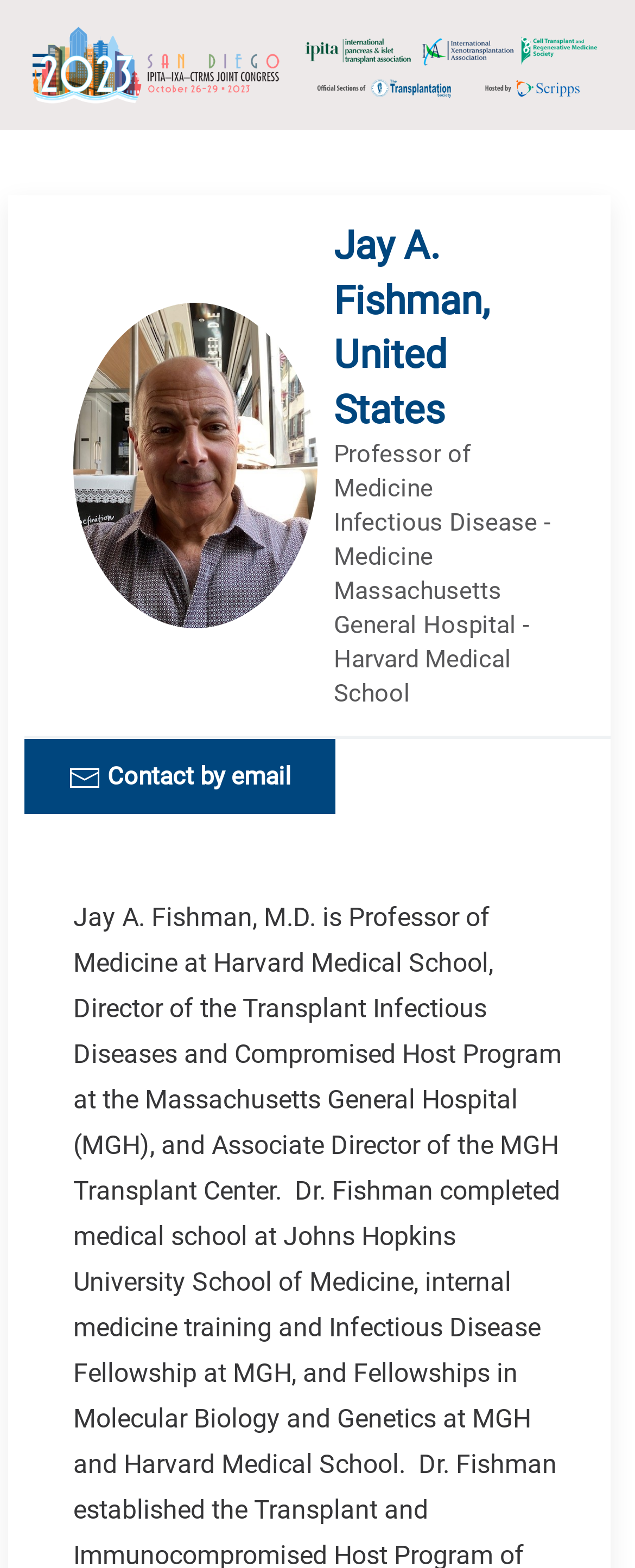Extract the bounding box coordinates of the UI element described by: "Contact by email". The coordinates should include four float numbers ranging from 0 to 1, e.g., [left, top, right, bottom].

[0.038, 0.472, 0.528, 0.519]